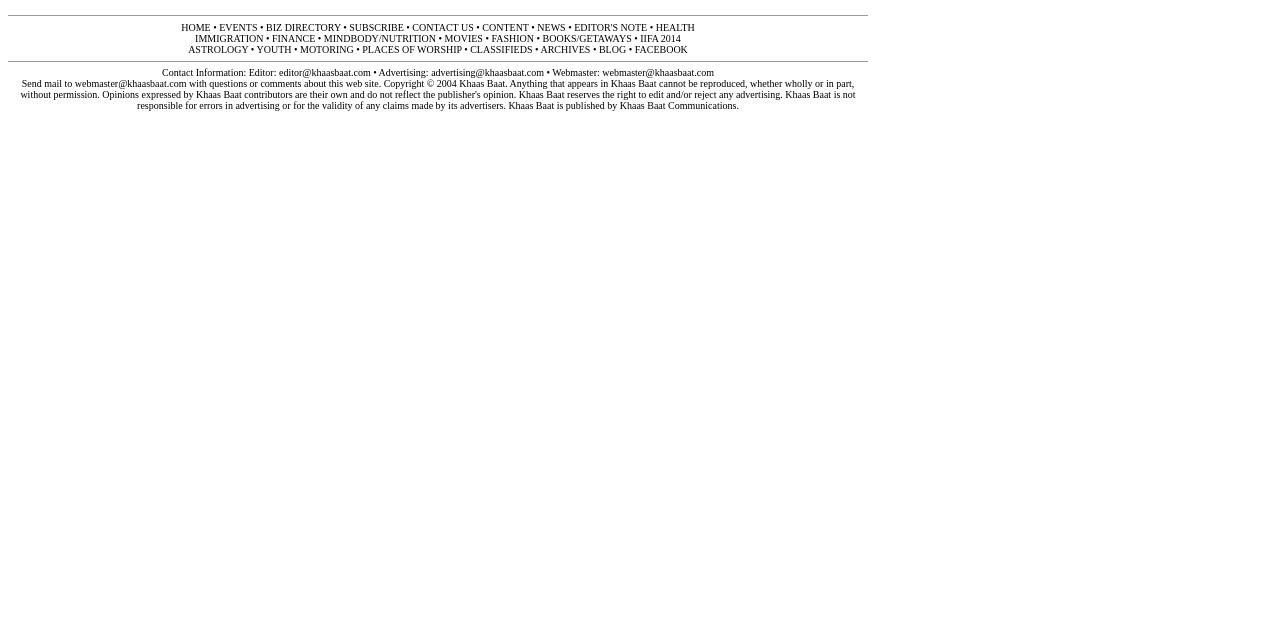Determine the bounding box coordinates of the UI element described by: "editor's note".

[0.449, 0.034, 0.506, 0.052]